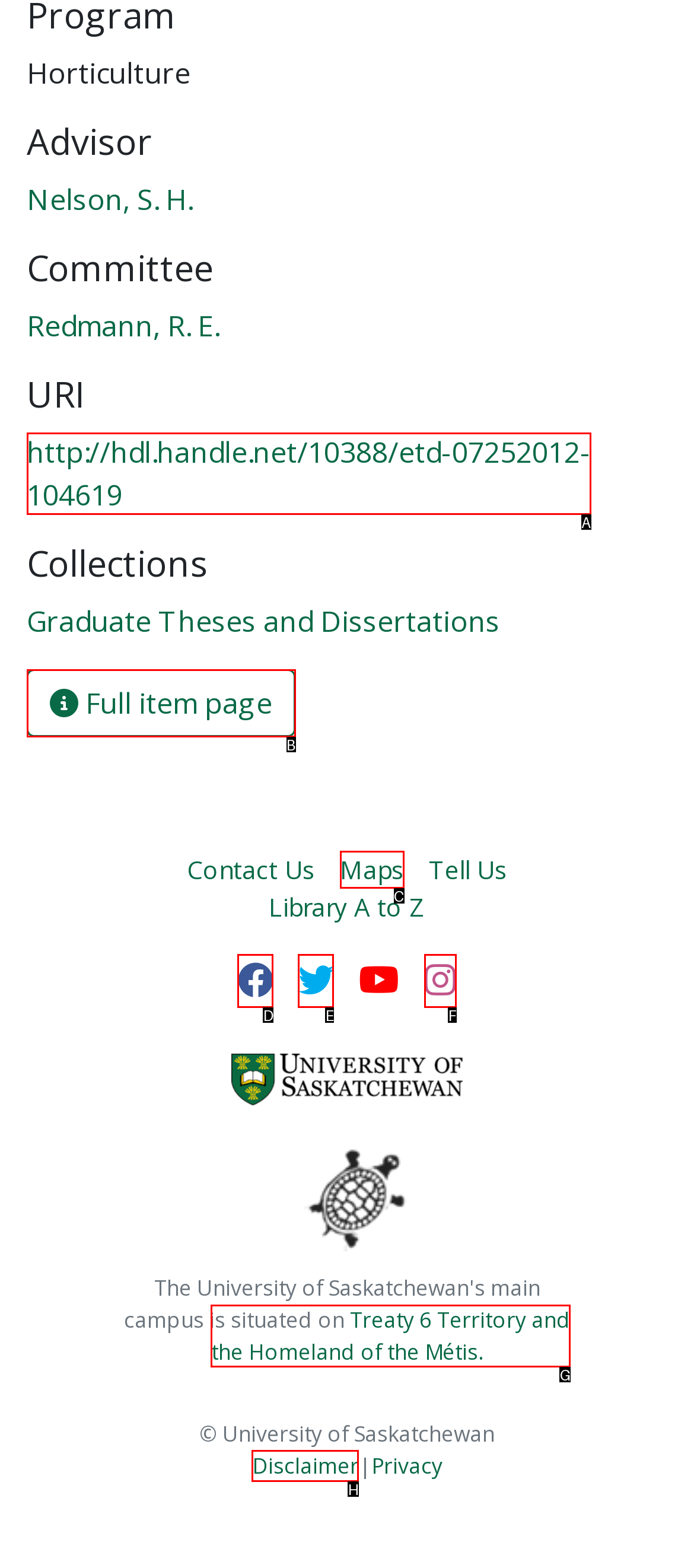Which lettered option should be clicked to perform the following task: View the disclaimer
Respond with the letter of the appropriate option.

H